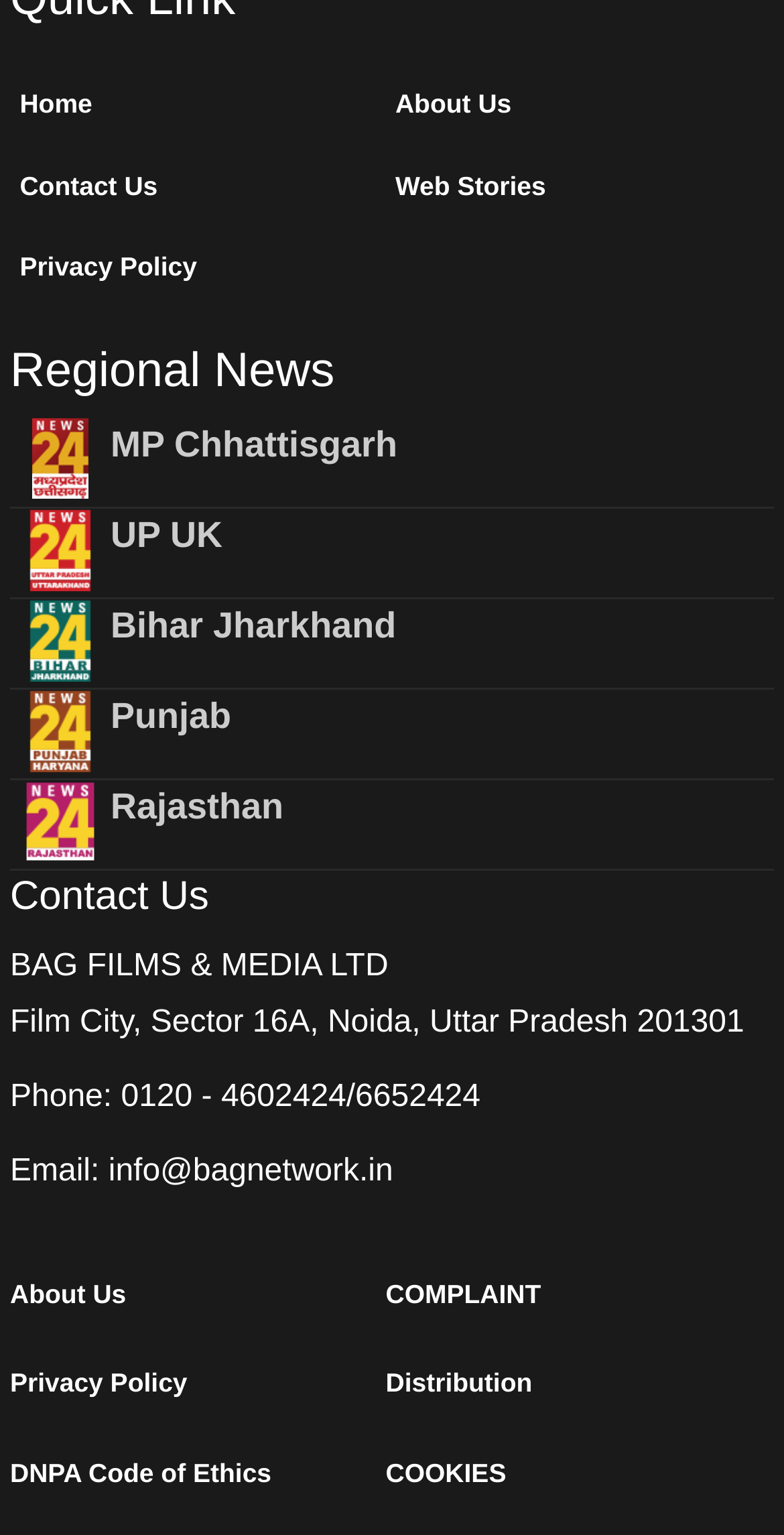Kindly provide the bounding box coordinates of the section you need to click on to fulfill the given instruction: "Visit MP Chhattisgarh".

[0.141, 0.277, 0.507, 0.303]